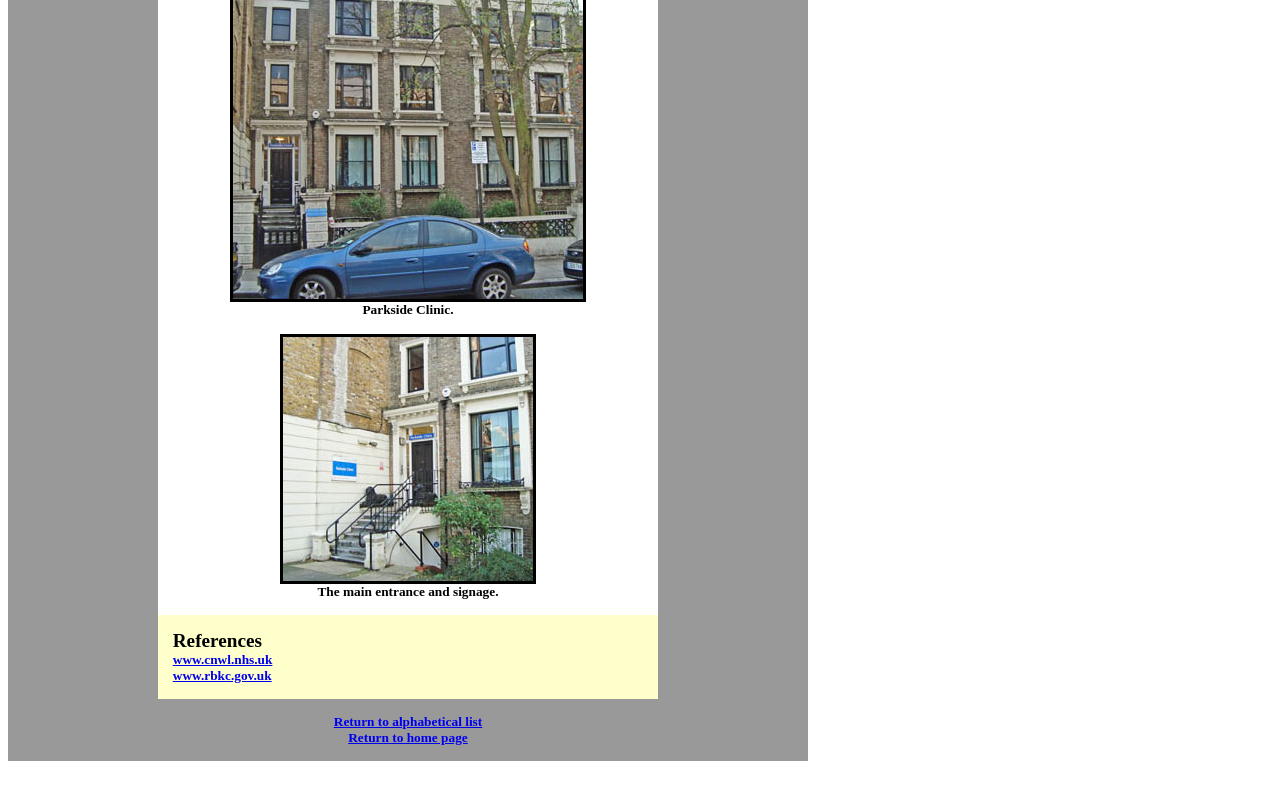Using floating point numbers between 0 and 1, provide the bounding box coordinates in the format (top-left x, top-left y, bottom-right x, bottom-right y). Locate the UI element described here: Return to alphabetical list

[0.261, 0.905, 0.377, 0.926]